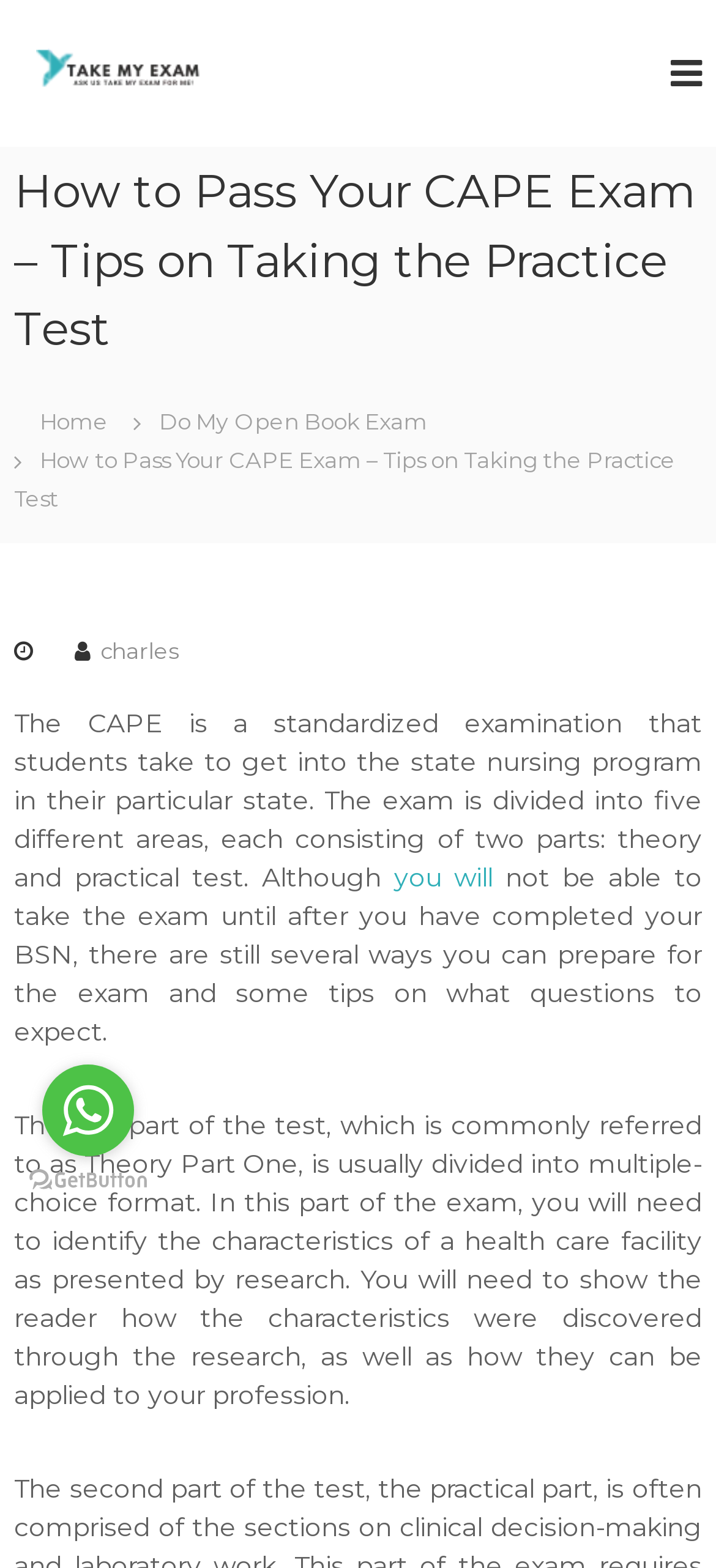Provide the bounding box coordinates of the HTML element described by the text: "Next Post →". The coordinates should be in the format [left, top, right, bottom] with values between 0 and 1.

None